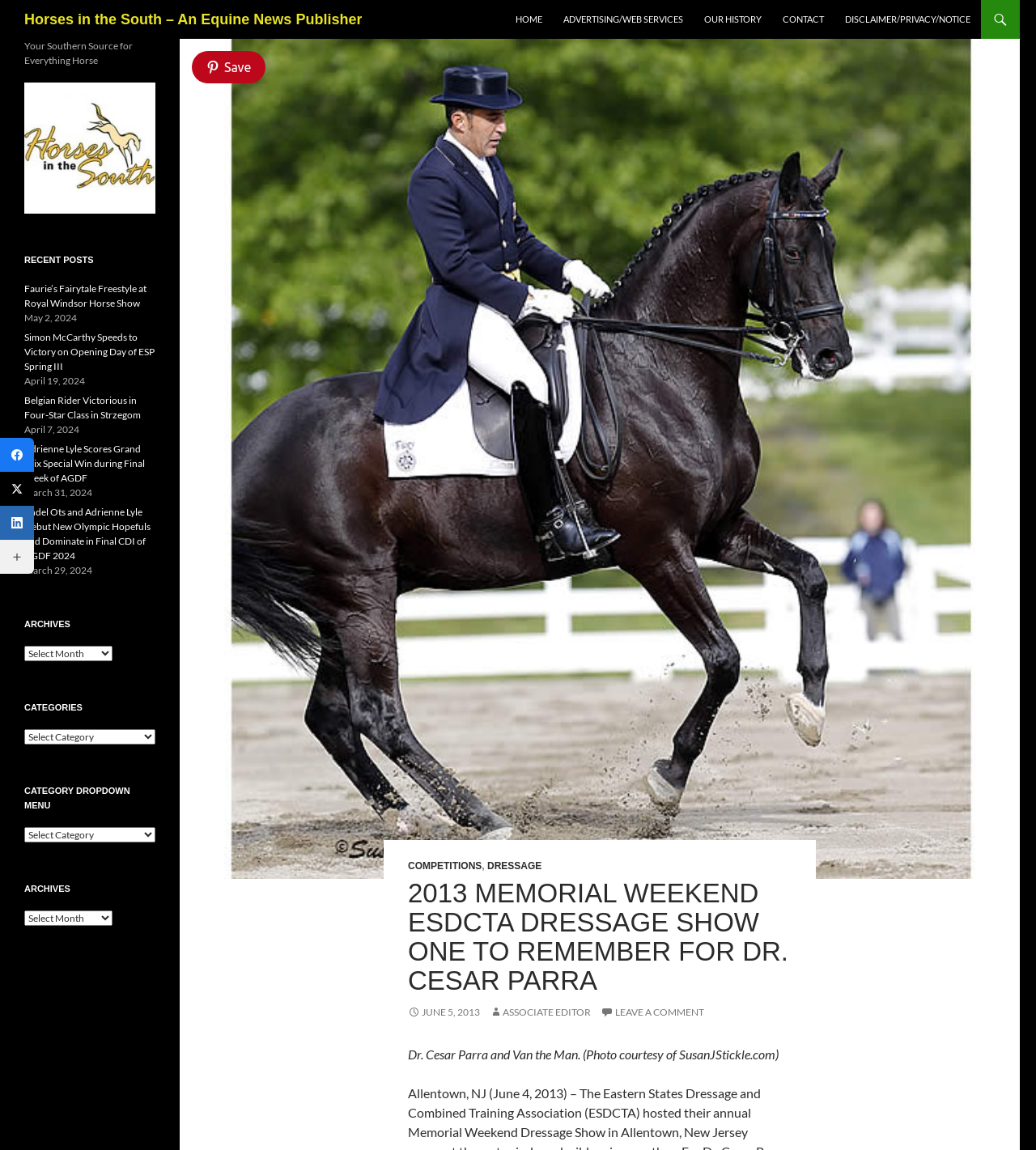Please identify the bounding box coordinates of the element's region that needs to be clicked to fulfill the following instruction: "Visit Facebook page". The bounding box coordinates should consist of four float numbers between 0 and 1, i.e., [left, top, right, bottom].

[0.0, 0.381, 0.033, 0.41]